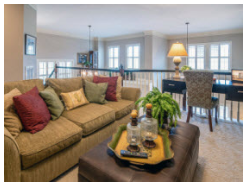Describe the image thoroughly.

This inviting living space features a cozy sofa adorned with several decorative pillows in rich hues of red, gold, and green, enhancing the warmth of the room. The upholstered sofa sits in a well-lit area, with ample natural light streaming in through large windows, creating a bright and airy atmosphere. 

In front of the sofa, a stylish coffee table displays a decorative tray holding two glass containers and a few decorative items, adding a touch of elegance to the setup. Nearby, a tall, leafy plant adds a refreshing splash of greenery, complementing the overall decor. 

The background reveals a well-organized space with a desk and an armchair, indicating a comfortable spot for work or relaxation. Soft neutral tones on the walls and carpets unify the room, making it a perfect haven for both relaxation and social gatherings.